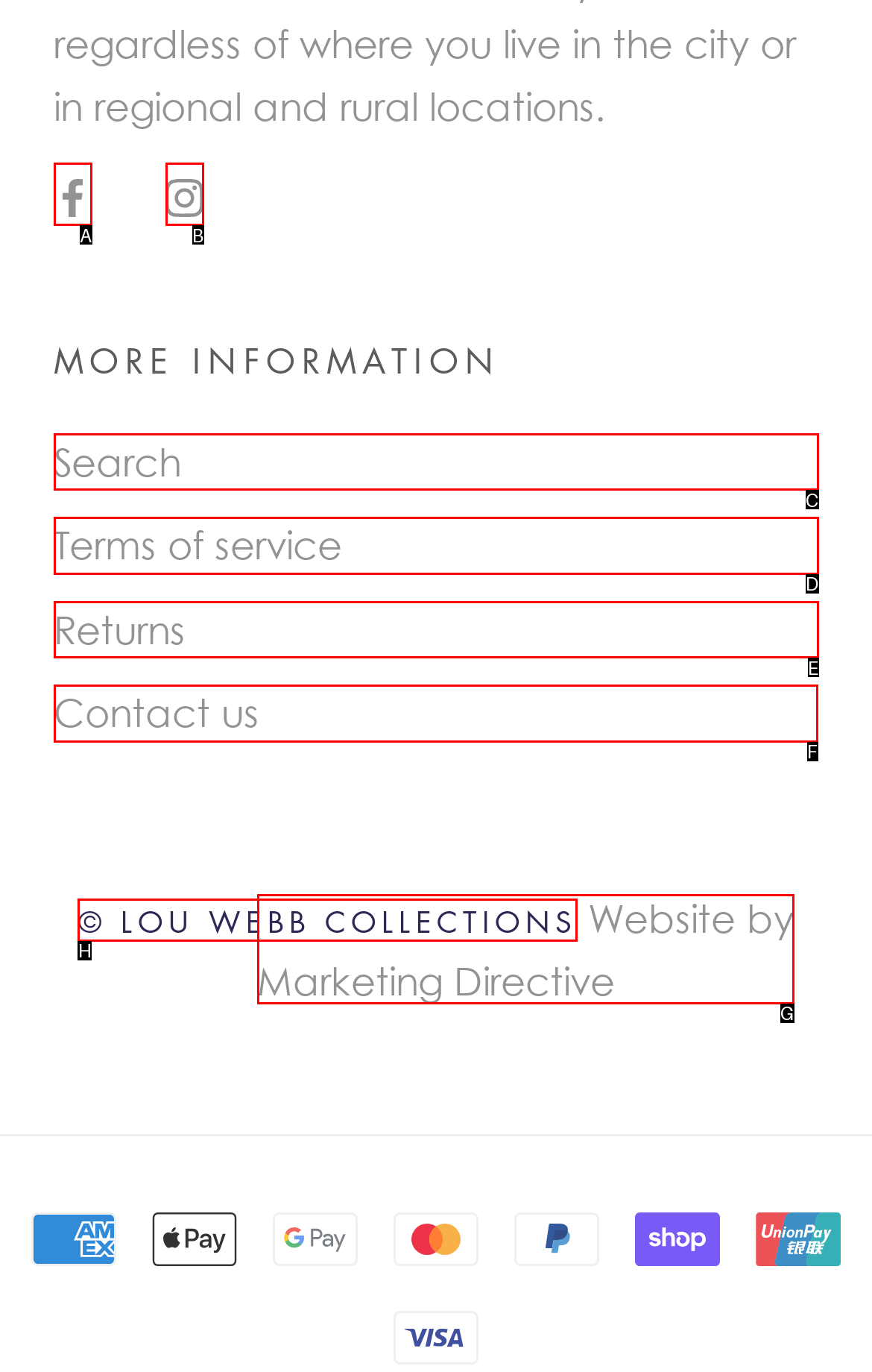Select the HTML element to finish the task: Contact us Reply with the letter of the correct option.

F